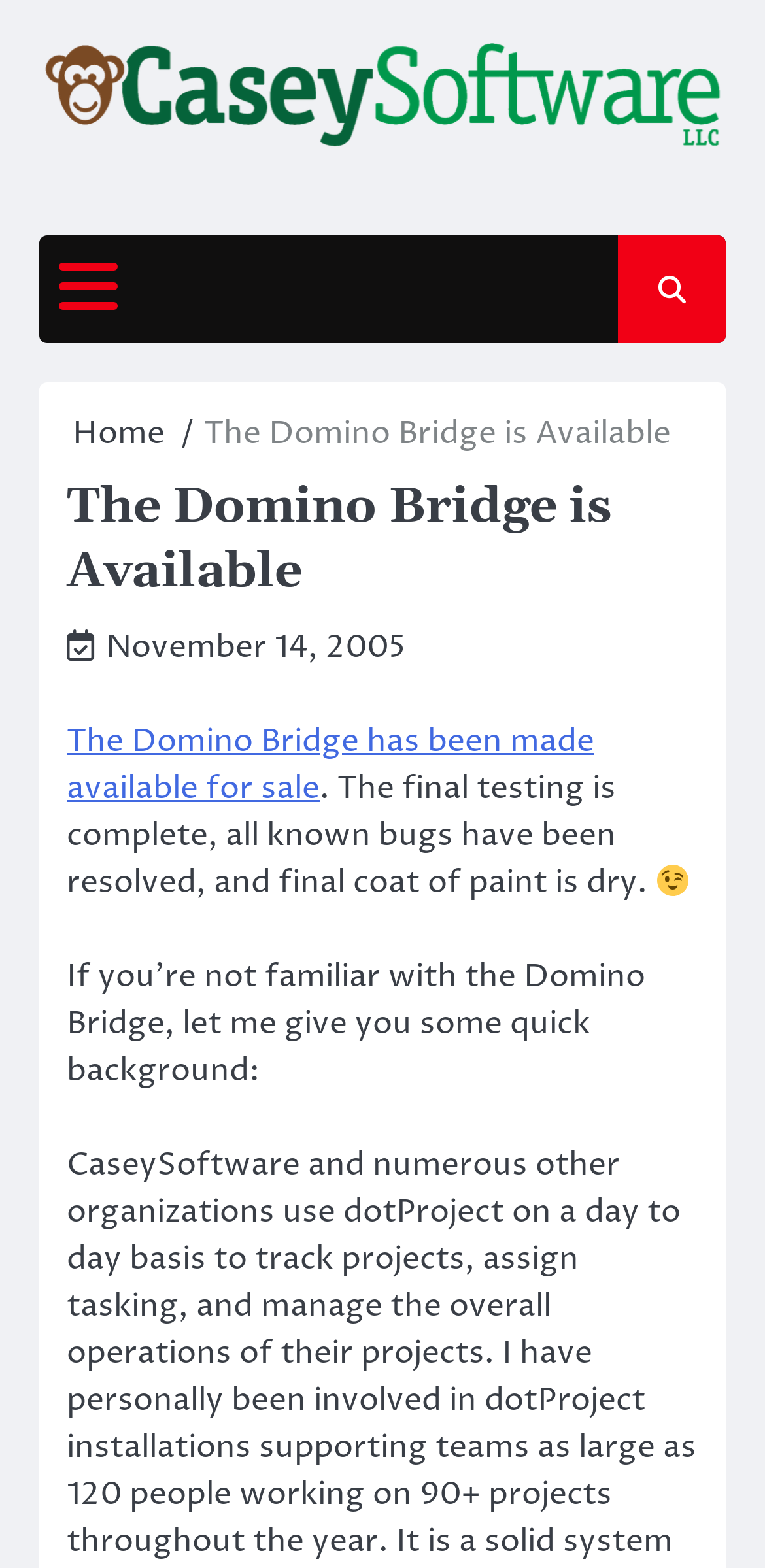Provide a short answer to the following question with just one word or phrase: What is the status of the software?

Available for sale